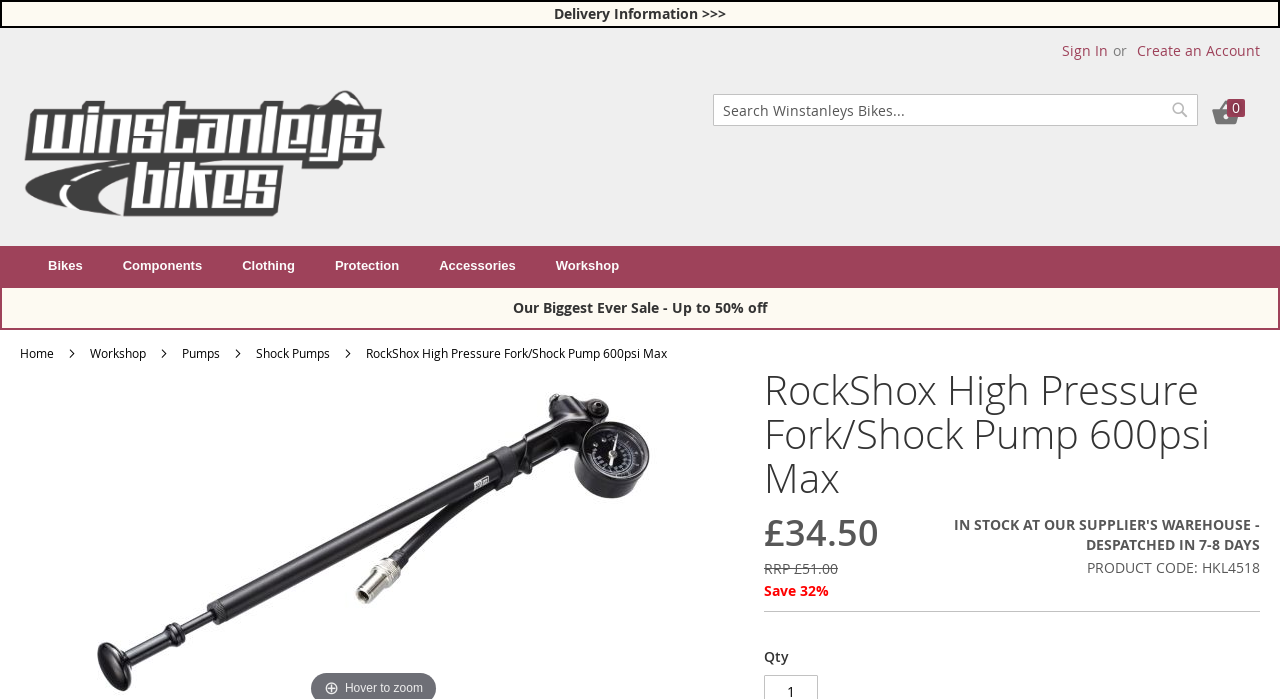Can you show the bounding box coordinates of the region to click on to complete the task described in the instruction: "Go to the workshop page"?

[0.419, 0.352, 0.499, 0.409]